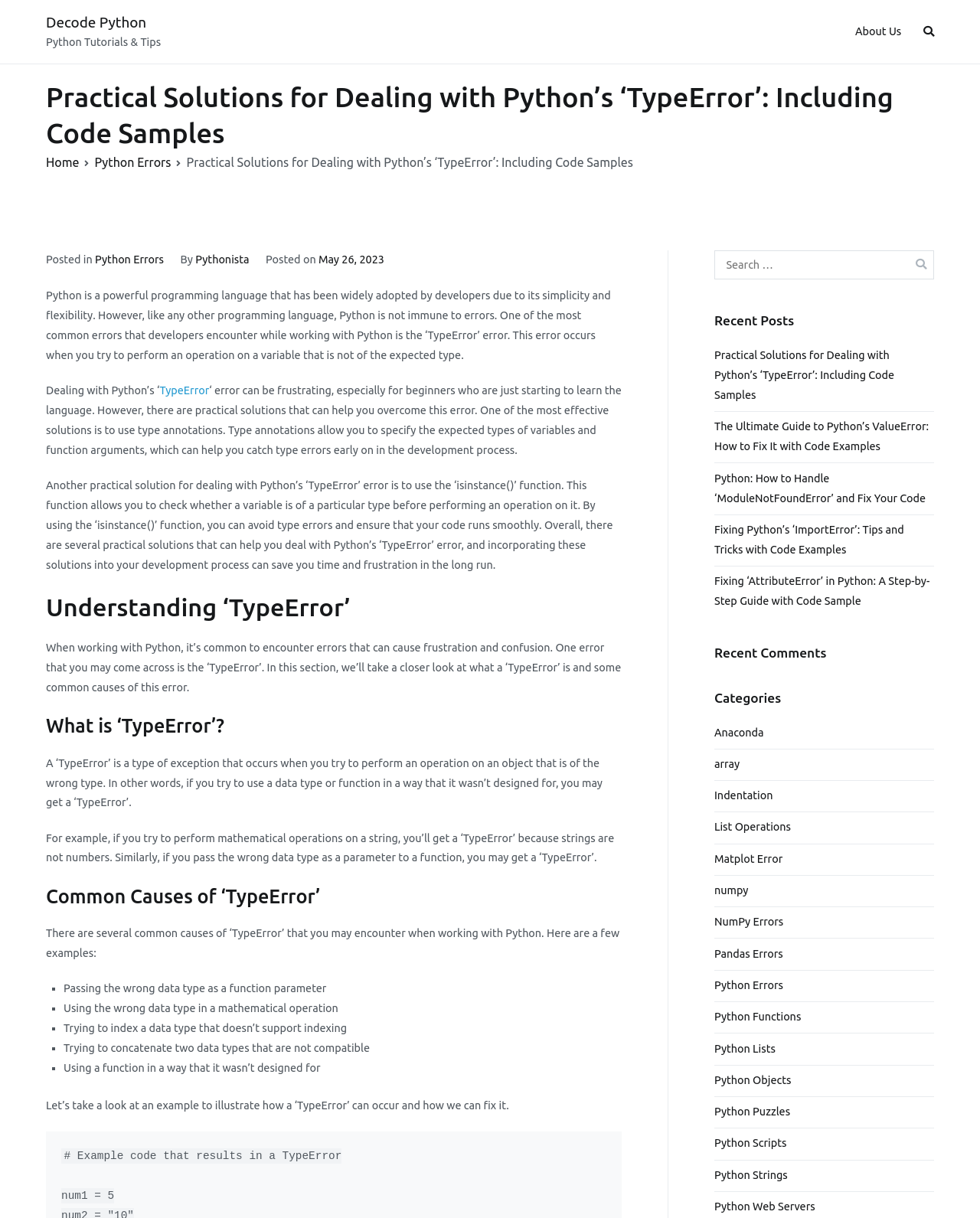Articulate a detailed summary of the webpage's content and design.

This webpage is about practical solutions for dealing with Python's 'TypeError' error, including code samples. At the top, there is a header section with a link to "Decode Python" and a static text "Python Tutorials & Tips". On the top right, there are two links: "About Us" and a search icon.

Below the header section, there is a main content area with a heading "Practical Solutions for Dealing with Python’s ‘TypeError’: Including Code Samples". This area is divided into several sections. The first section provides an introduction to Python's 'TypeError' error, explaining what it is and how it can be frustrating for developers. 

The next section is about understanding 'TypeError', which includes subheadings such as "What is ‘TypeError’?" and "Common Causes of ‘TypeError’". This section provides detailed explanations and examples of how 'TypeError' can occur and how to fix it.

Following this section, there is a search bar on the right side, allowing users to search for specific topics. Below the search bar, there are sections for "Recent Posts", "Recent Comments", and "Categories", which provide links to other related articles and topics.

Throughout the webpage, there are several links to other articles and topics, including "The Ultimate Guide to Python’s ValueError", "Python: How to Handle ‘ModuleNotFoundError’", and "Fixing Python’s ‘ImportError’". These links are scattered throughout the page, providing users with additional resources and information on related topics.